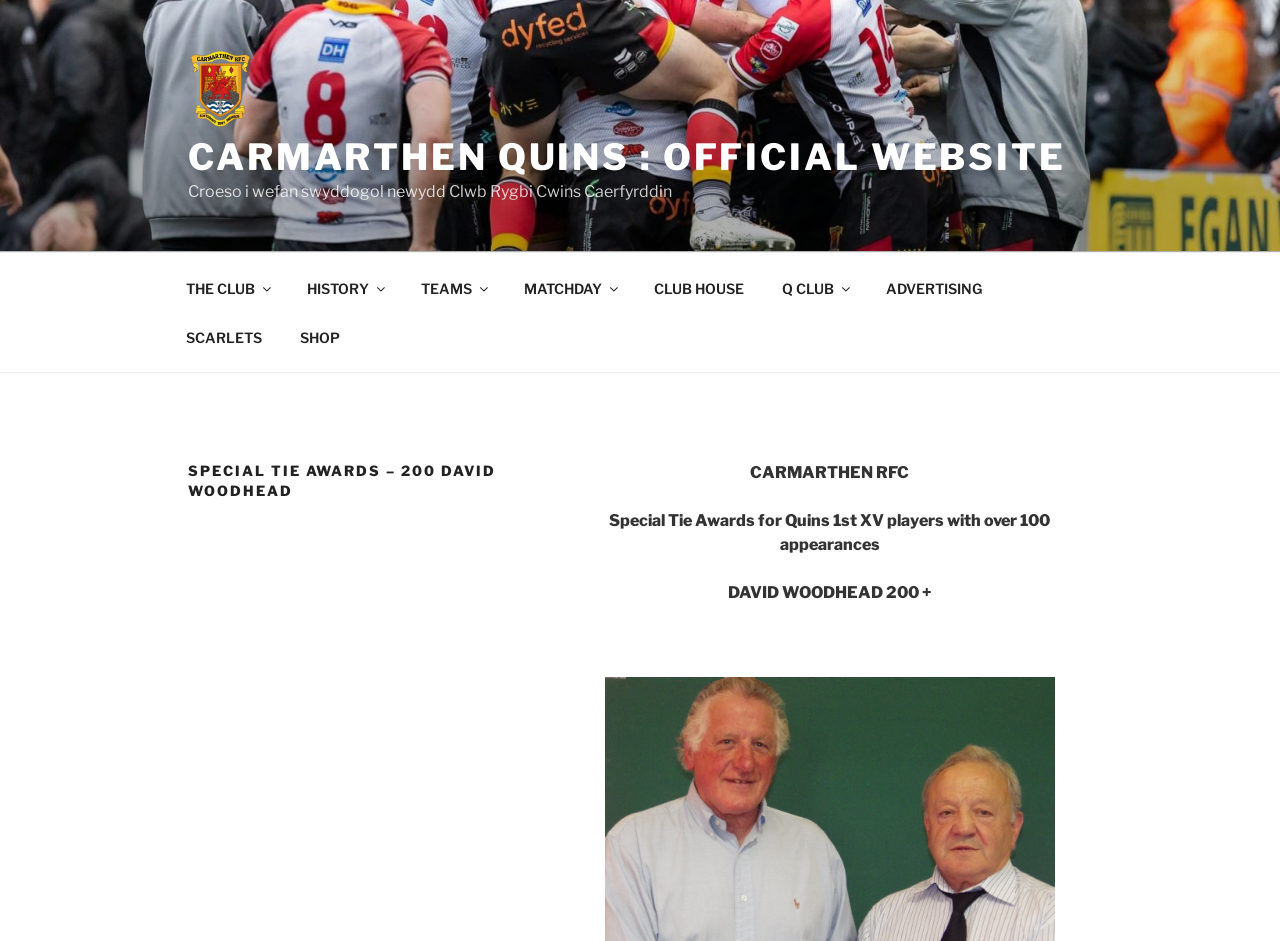Utilize the information from the image to answer the question in detail:
What is the name of the rugby club?

The name of the rugby club can be found in the top-left corner of the webpage, where it says 'CARMARTHEN QUINS : Official Website'. This is also confirmed by the image and link with the same text.